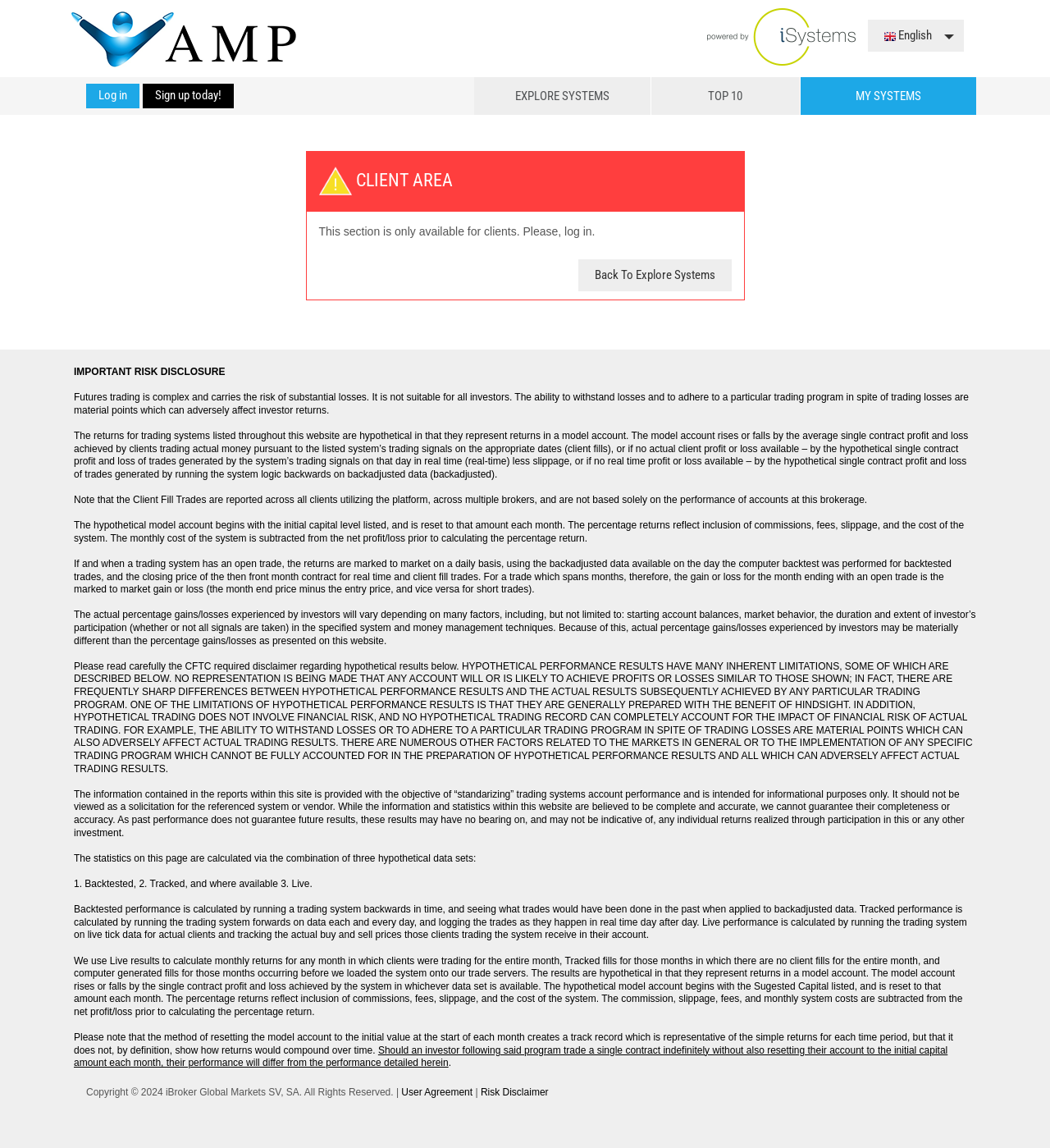Identify the bounding box coordinates of the clickable section necessary to follow the following instruction: "Click the 'EXPLORE SYSTEMS' link". The coordinates should be presented as four float numbers from 0 to 1, i.e., [left, top, right, bottom].

[0.452, 0.067, 0.619, 0.1]